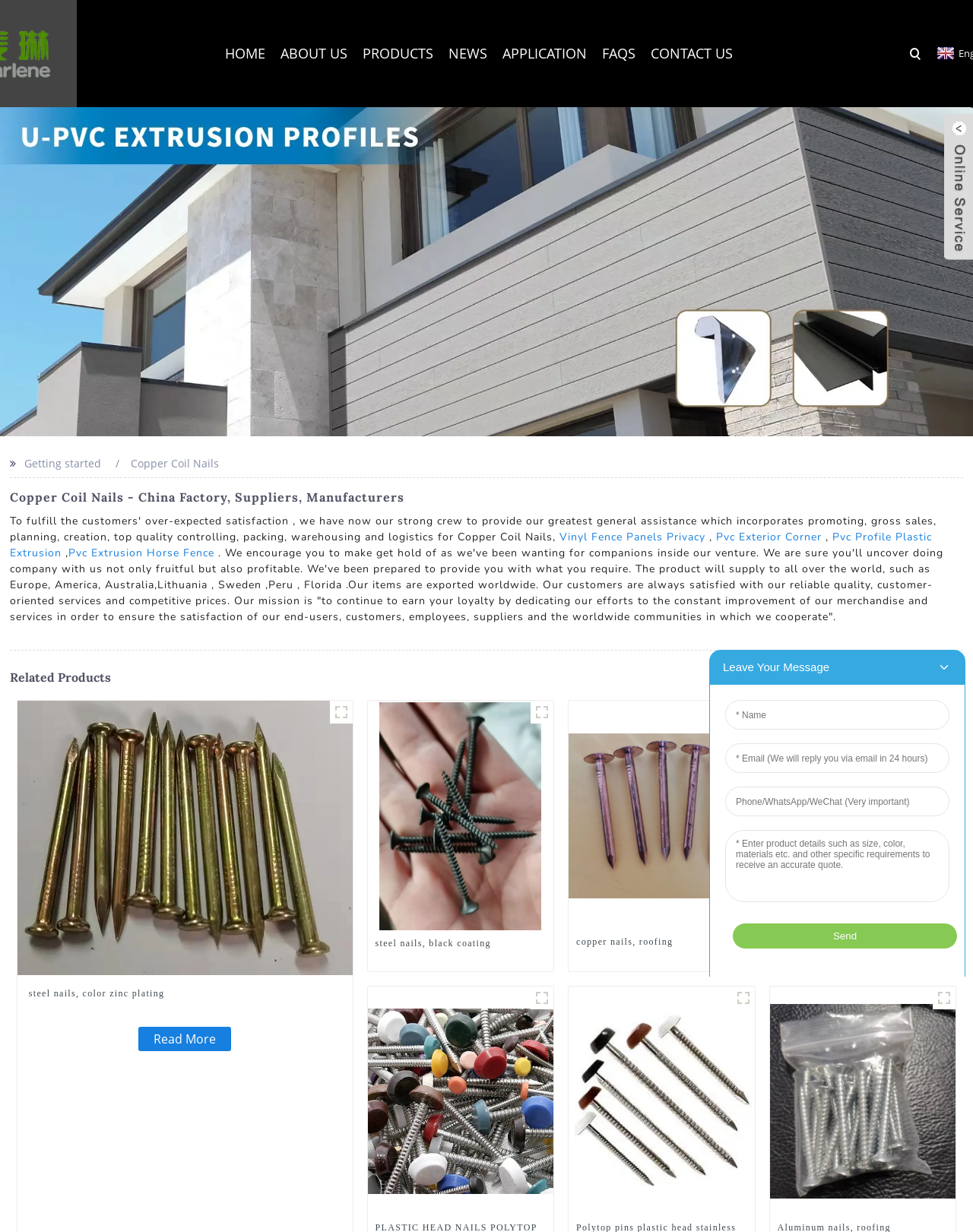For the following element description, predict the bounding box coordinates in the format (top-left x, top-left y, bottom-right x, bottom-right y). All values should be floating point numbers between 0 and 1. Description: title="steel nails, cement nails"

[0.959, 0.569, 0.982, 0.587]